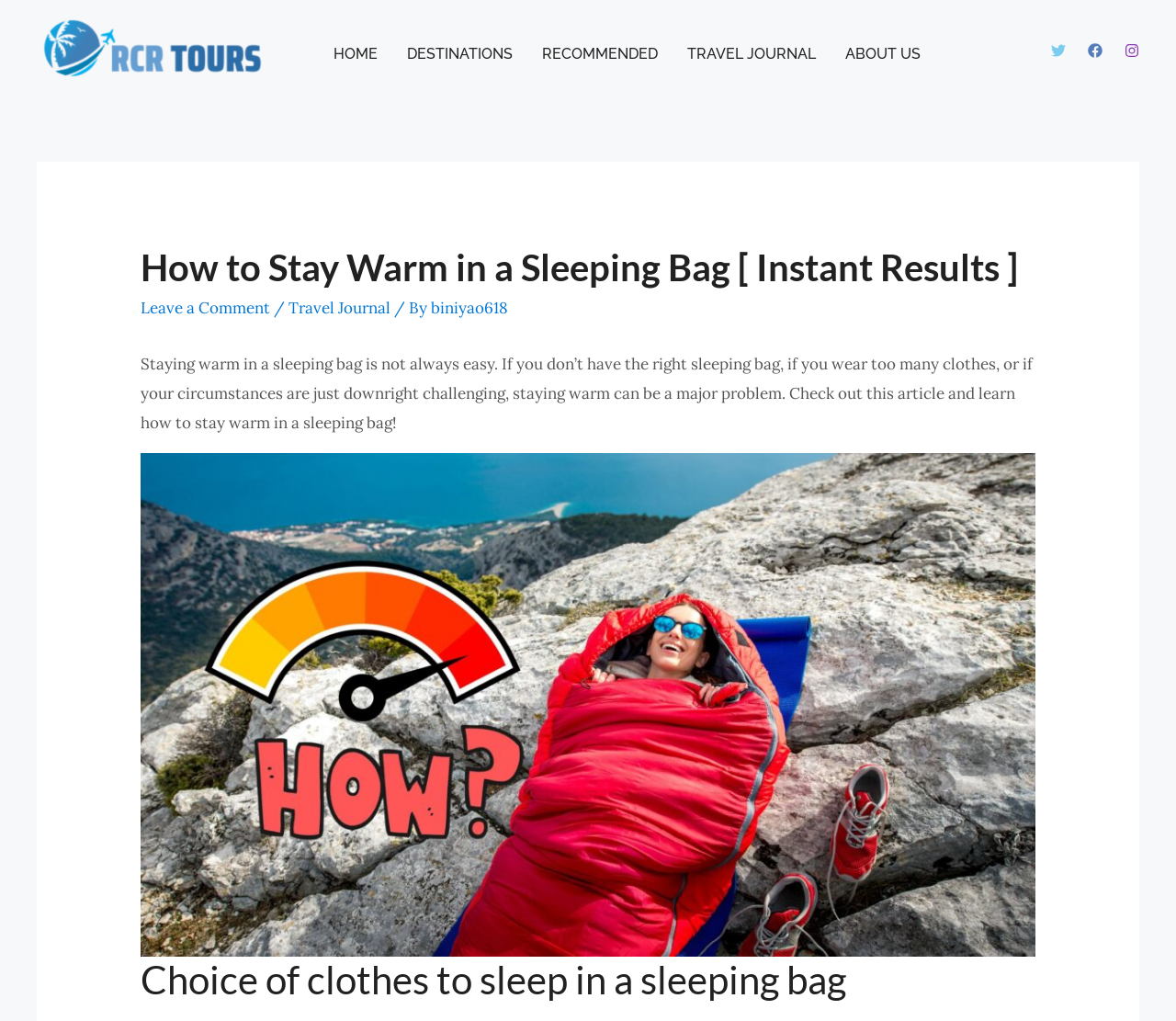Identify the bounding box coordinates for the UI element described by the following text: "biniyao618". Provide the coordinates as four float numbers between 0 and 1, in the format [left, top, right, bottom].

[0.367, 0.291, 0.432, 0.311]